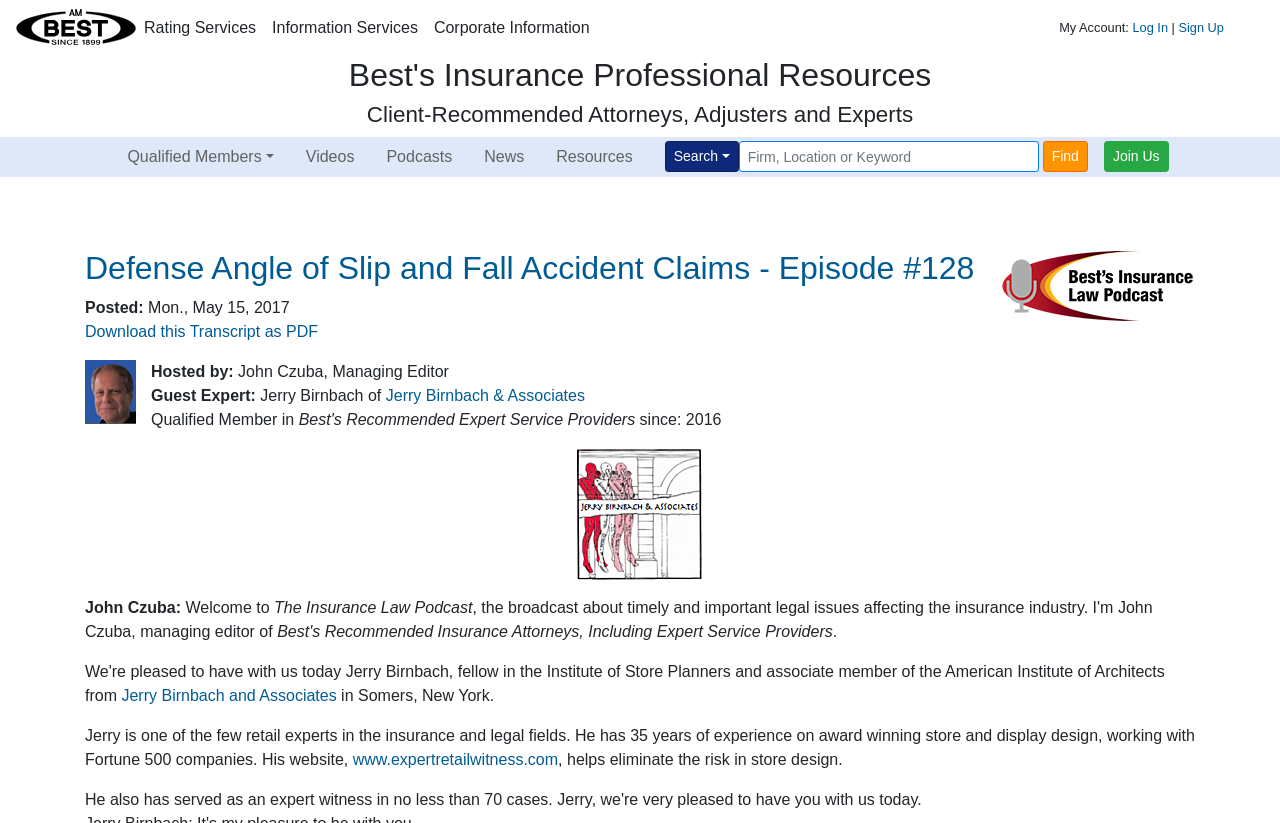Identify the bounding box coordinates for the UI element described as: "Download this Transcript as PDF".

[0.066, 0.392, 0.248, 0.413]